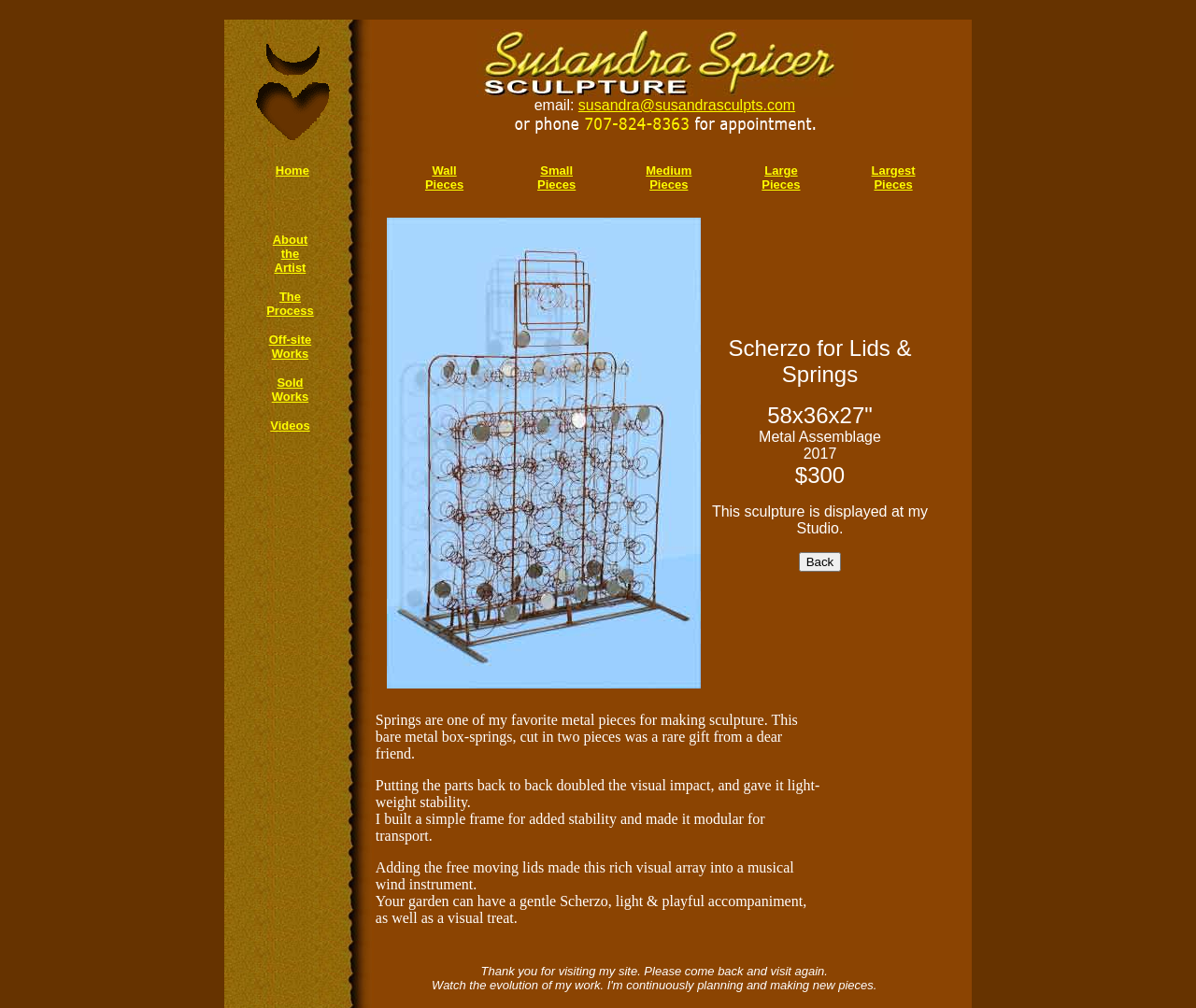Given the element description, predict the bounding box coordinates in the format (top-left x, top-left y, bottom-right x, bottom-right y), using floating point numbers between 0 and 1: Large

[0.639, 0.162, 0.667, 0.176]